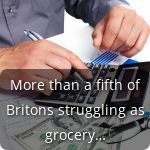What is the person in the image doing?
Can you offer a detailed and complete answer to this question?

The image shows a person's hands on a calculator with money and shopping receipts visible in the background, indicating that the person is calculating the costs of grocery items, likely to manage their budget and navigate the challenges of rising grocery prices.